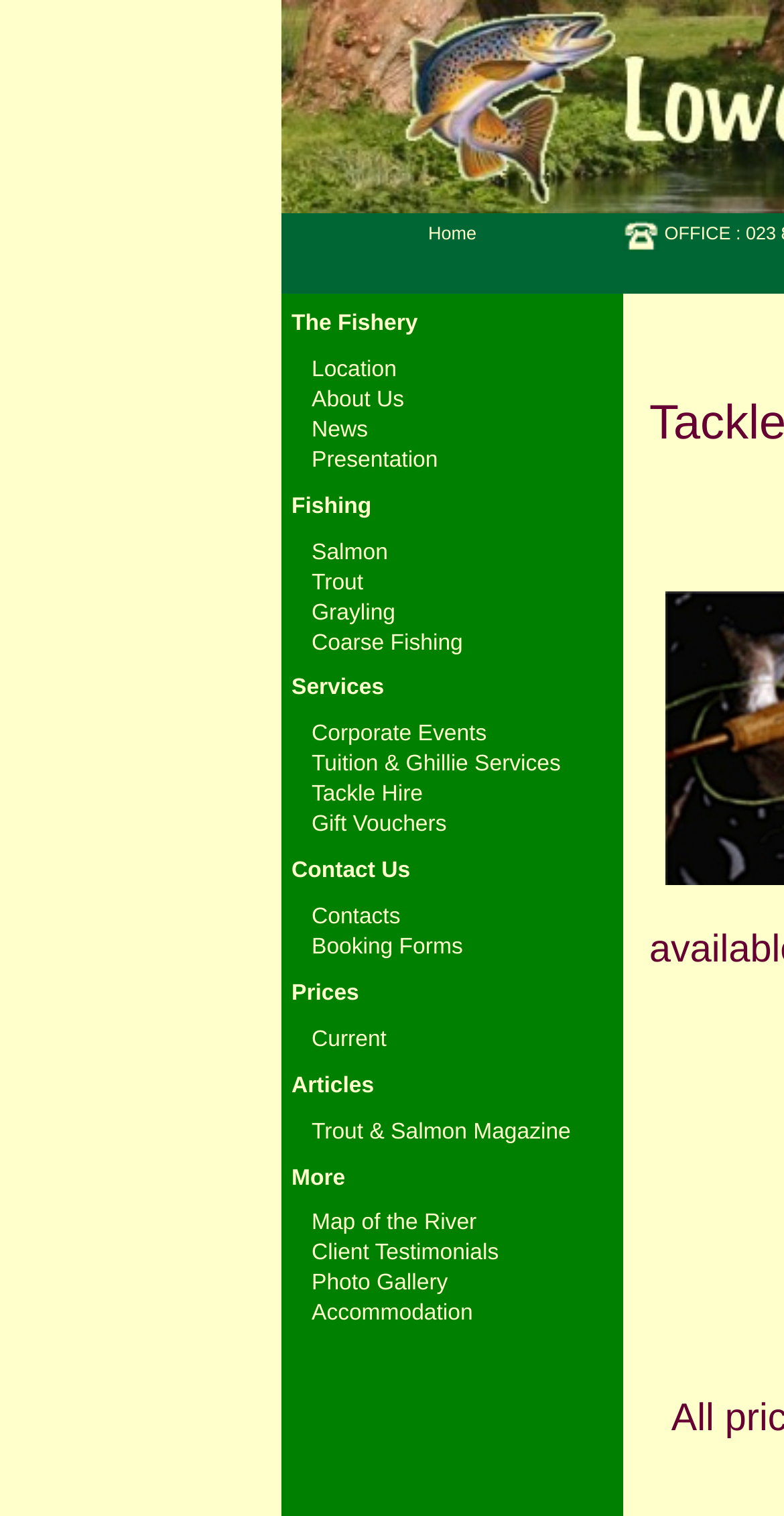Kindly determine the bounding box coordinates for the area that needs to be clicked to execute this instruction: "Click Home".

[0.359, 0.141, 0.795, 0.167]